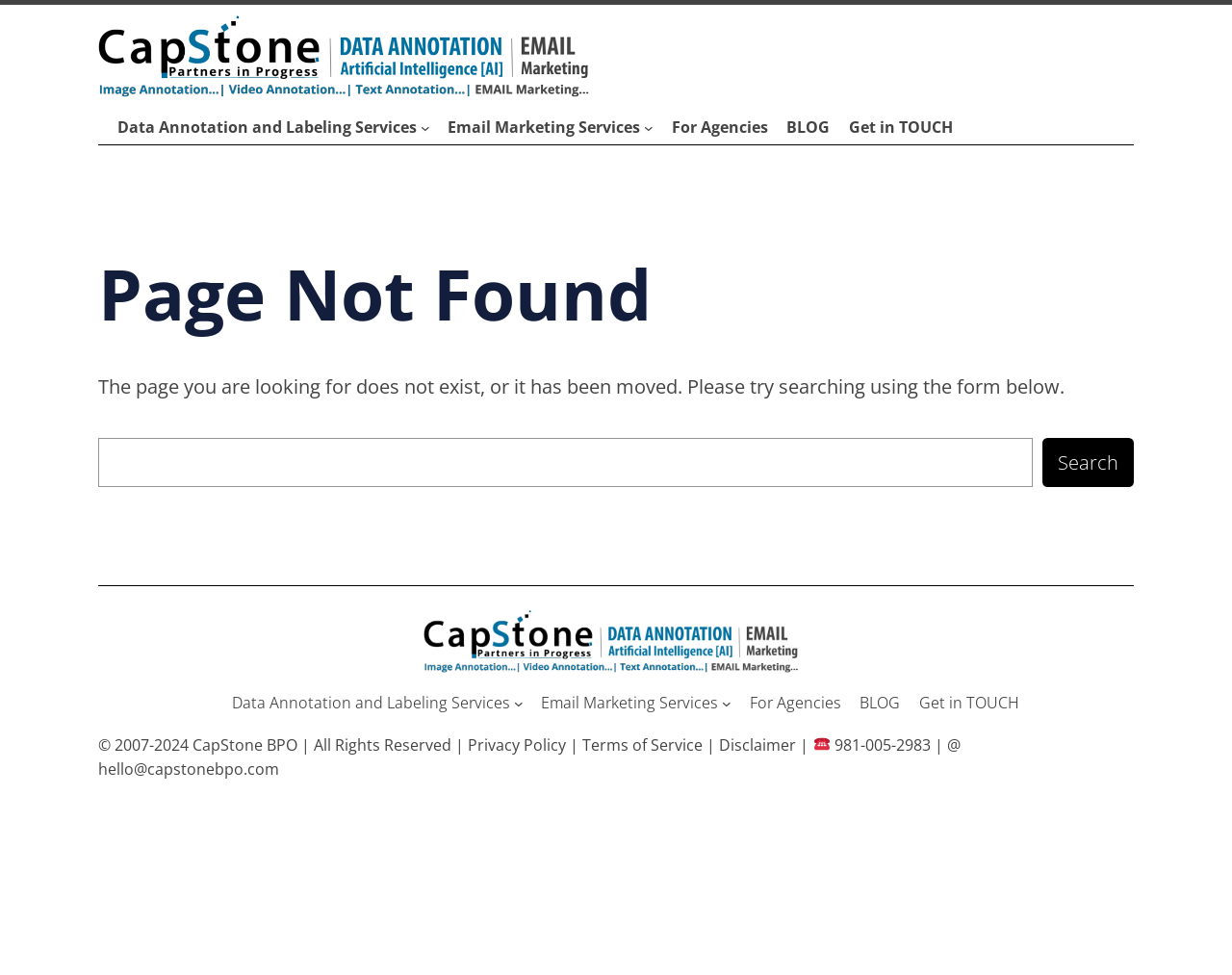Reply to the question with a single word or phrase:
What is the purpose of the 'Get in TOUCH' link?

To contact the company